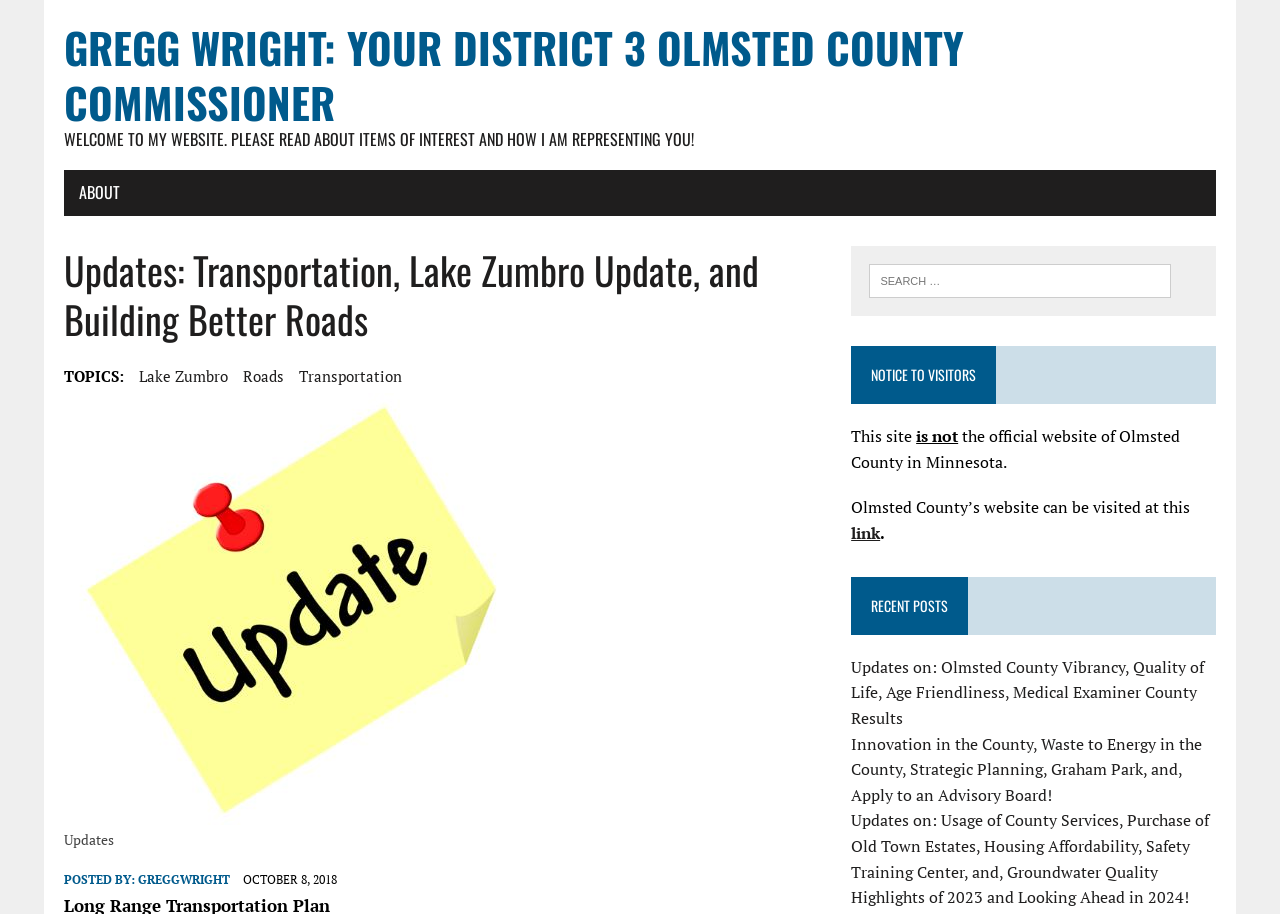Can you extract the headline from the webpage for me?

GREGG WRIGHT: YOUR DISTRICT 3 OLMSTED COUNTY COMMISSIONER